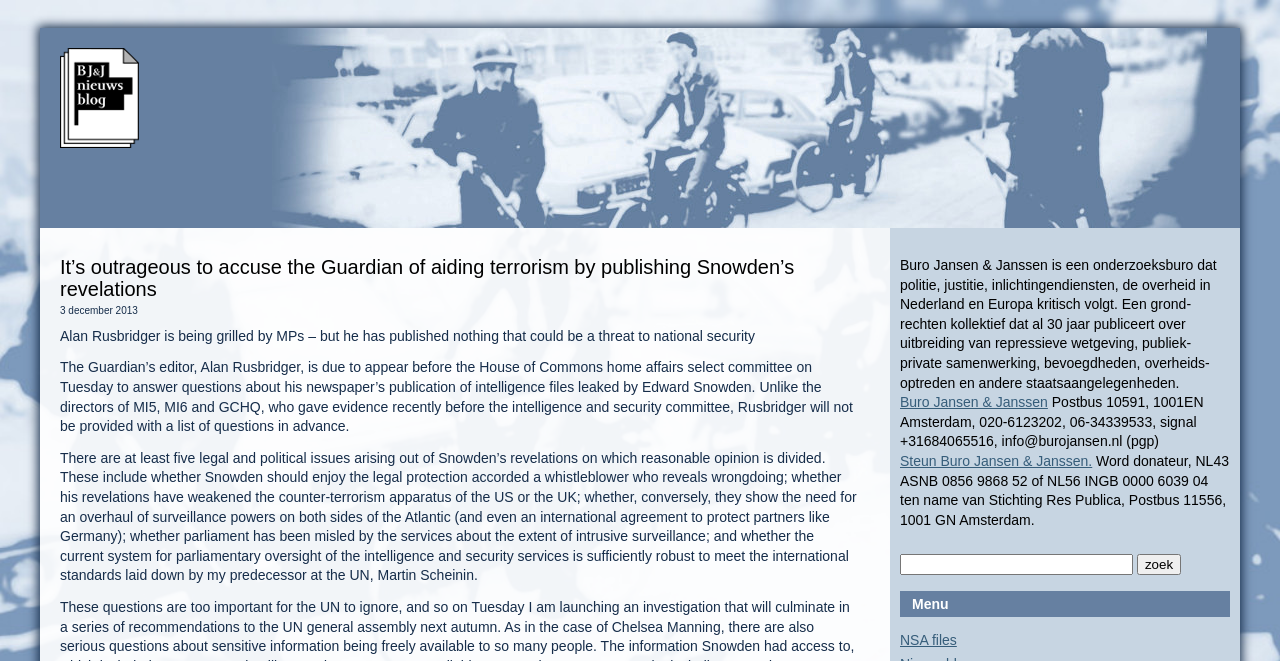What is the purpose of the textbox?
Please use the image to deliver a detailed and complete answer.

The purpose of the textbox can be inferred from its location below the button with the description 'zoek' which is the Dutch word for 'search', suggesting that the textbox is for searching purposes.